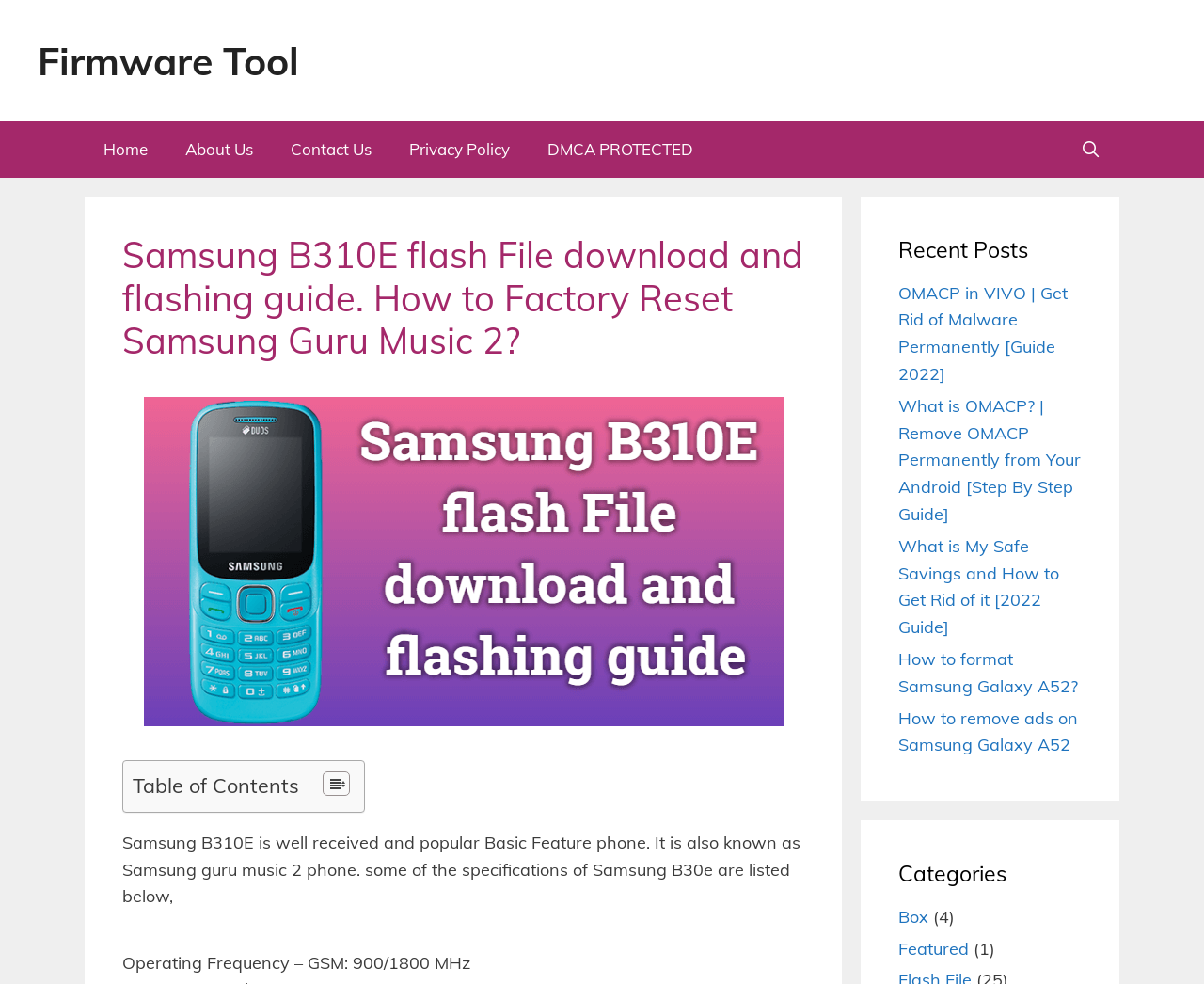What type of content is listed in the 'Recent Posts' section?
Make sure to answer the question with a detailed and comprehensive explanation.

The 'Recent Posts' section lists several links with titles that appear to be blog post titles, such as 'OMACP in VIVO | Get Rid of Malware Permanently [Guide 2022]' and 'How to format Samsung Galaxy A52?'. This suggests that the section is listing recent blog posts.